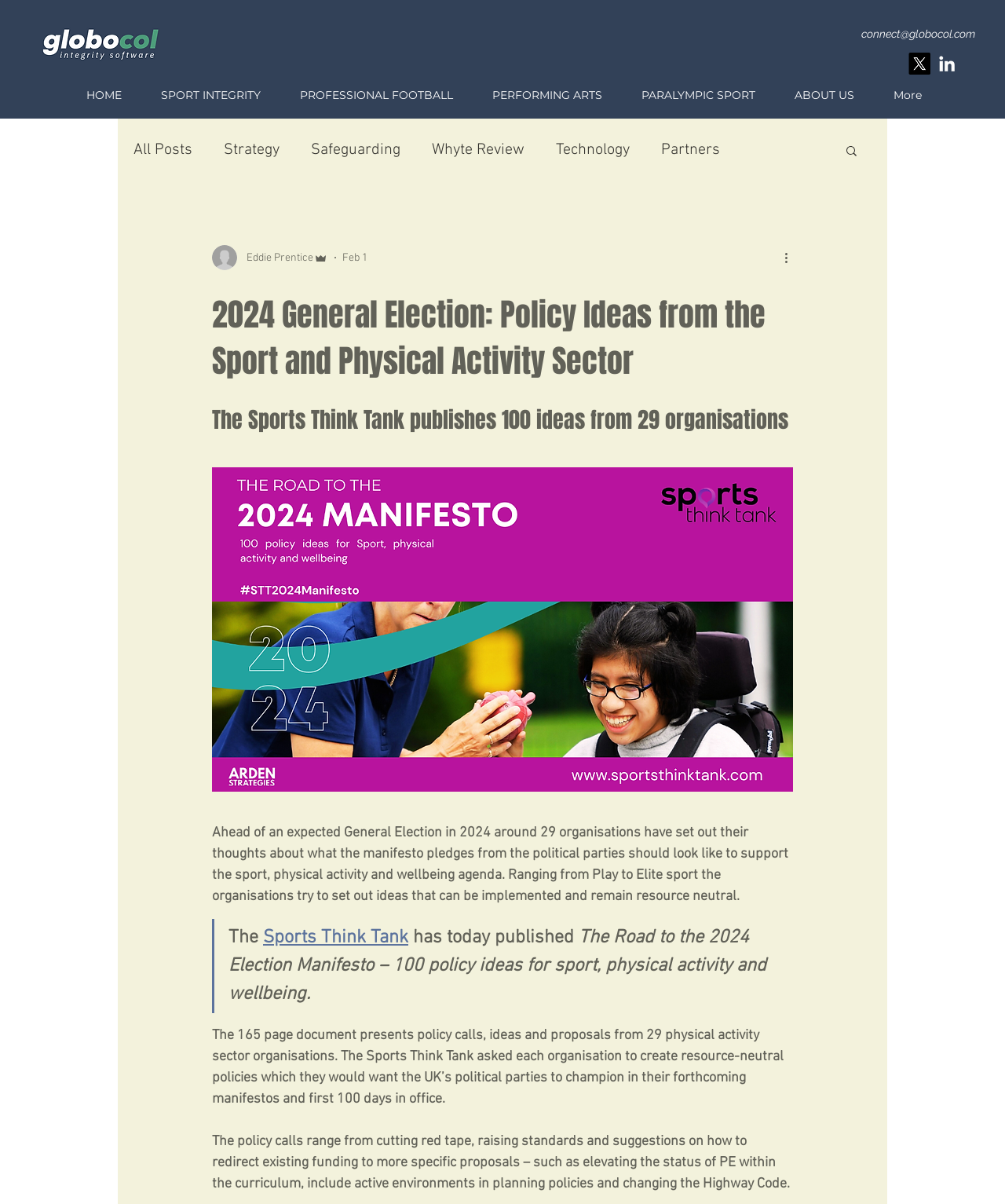Please indicate the bounding box coordinates for the clickable area to complete the following task: "Go to HOME page". The coordinates should be specified as four float numbers between 0 and 1, i.e., [left, top, right, bottom].

[0.066, 0.071, 0.141, 0.087]